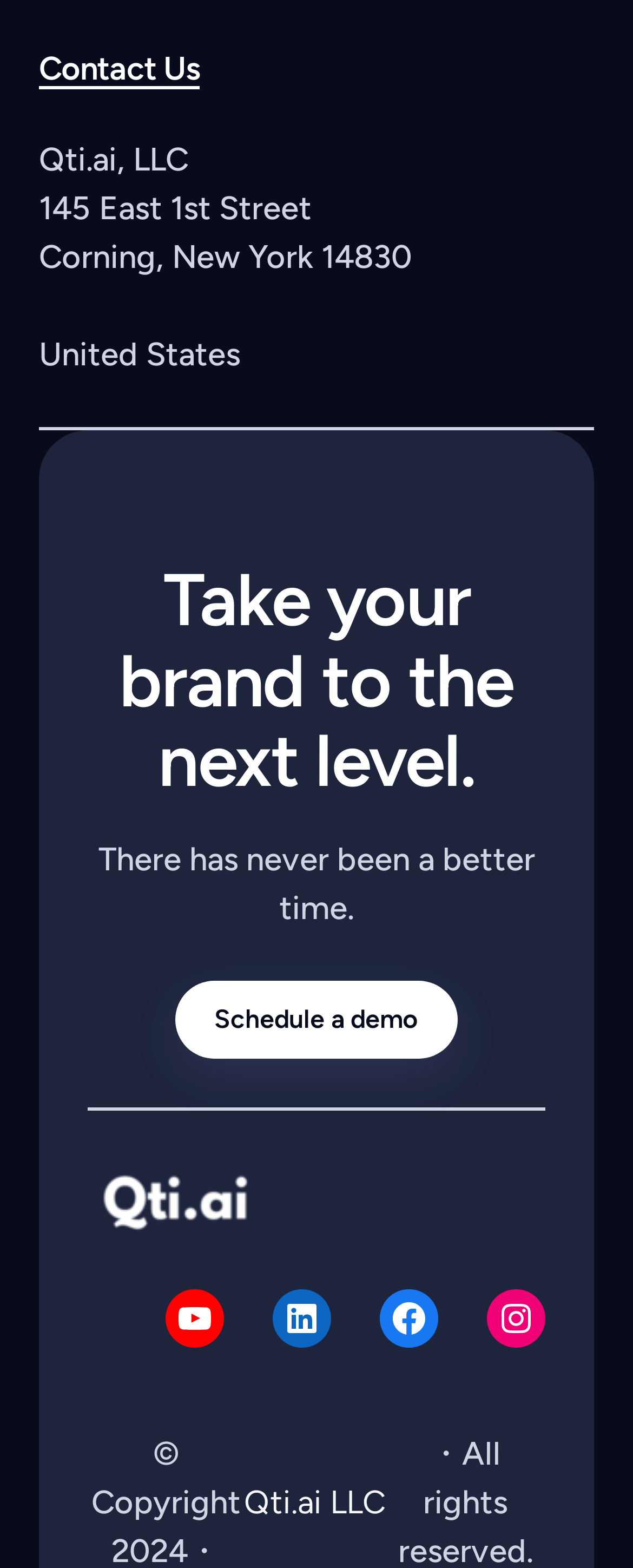Please specify the coordinates of the bounding box for the element that should be clicked to carry out this instruction: "Watch Qti.ai: Brand Protection for Everyone on YouTube". The coordinates must be four float numbers between 0 and 1, formatted as [left, top, right, bottom].

[0.262, 0.822, 0.354, 0.859]